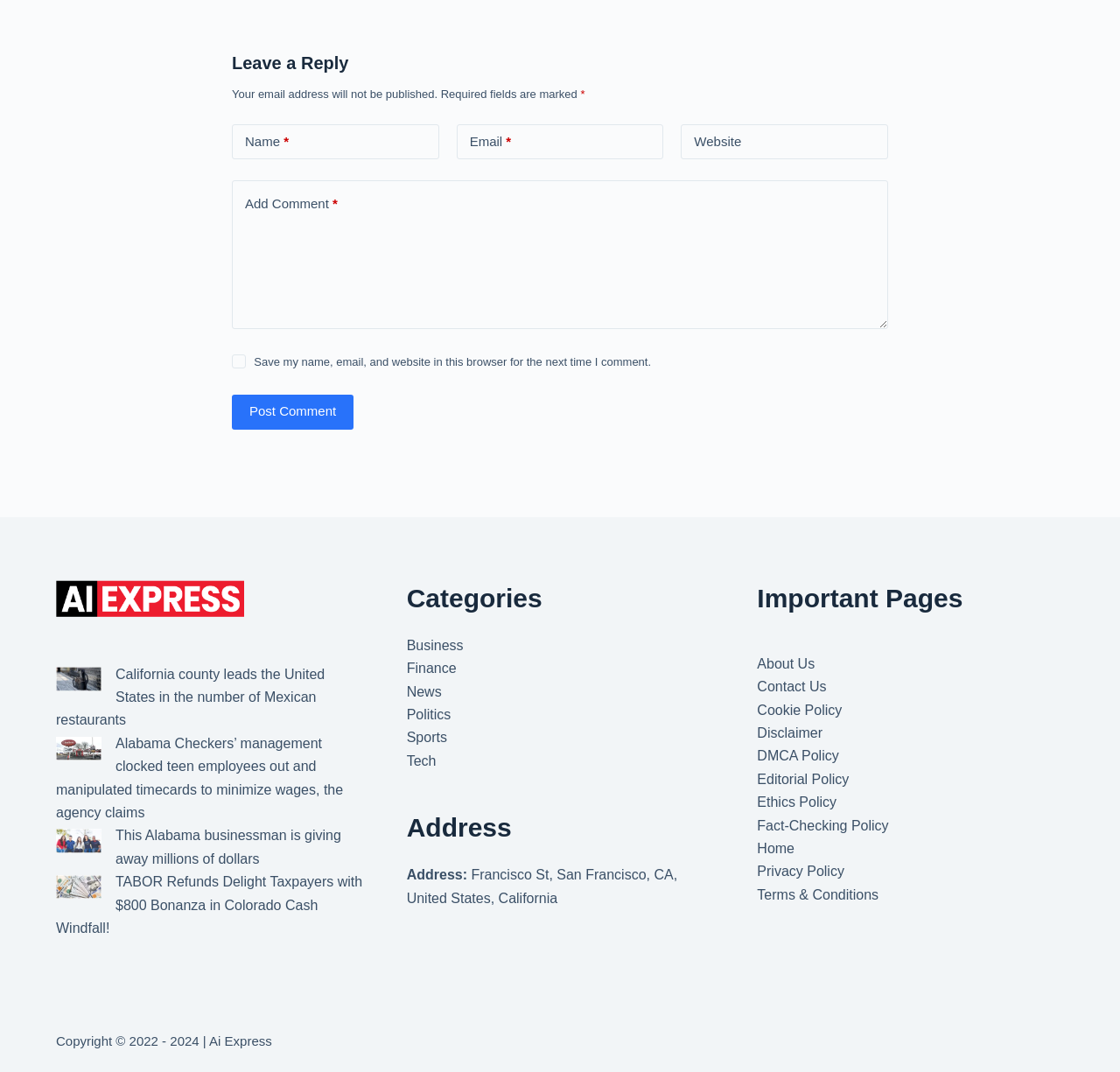Please determine the bounding box coordinates, formatted as (top-left x, top-left y, bottom-right x, bottom-right y), with all values as floating point numbers between 0 and 1. Identify the bounding box of the region described as: parent_node: Add Comment name="comment"

[0.207, 0.169, 0.793, 0.307]